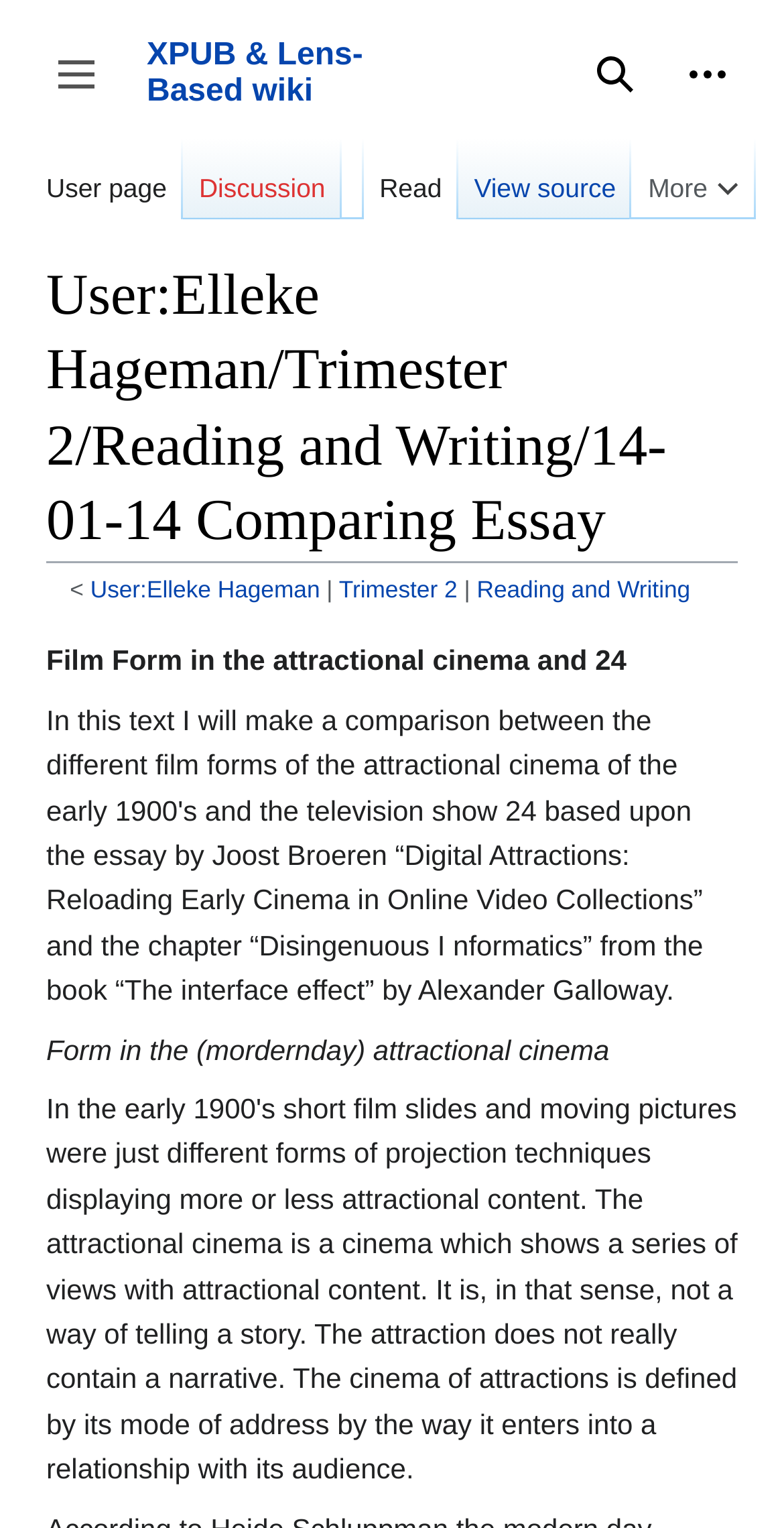Extract the primary headline from the webpage and present its text.

User:Elleke Hageman/Trimester 2/Reading and Writing/14-01-14 Comparing Essay